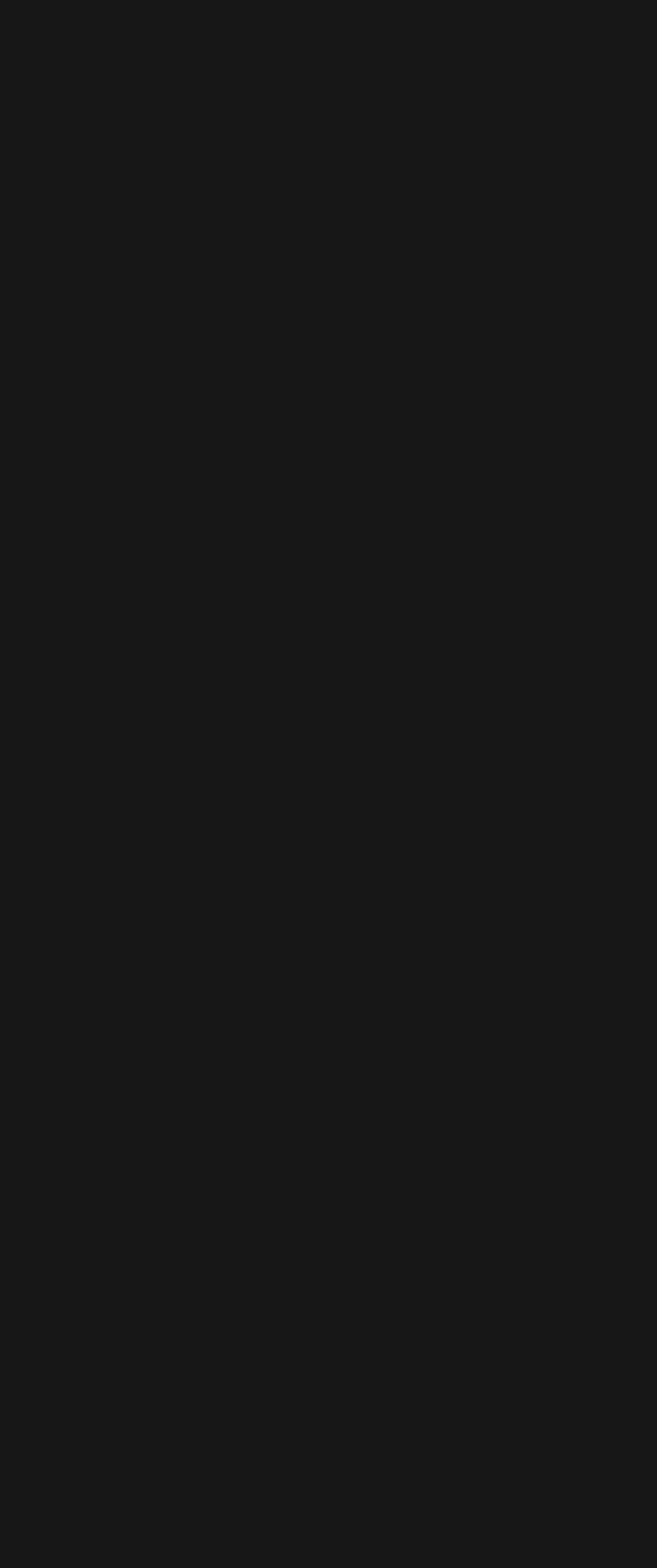Select the bounding box coordinates of the element I need to click to carry out the following instruction: "View the CAPABILITIES page".

None